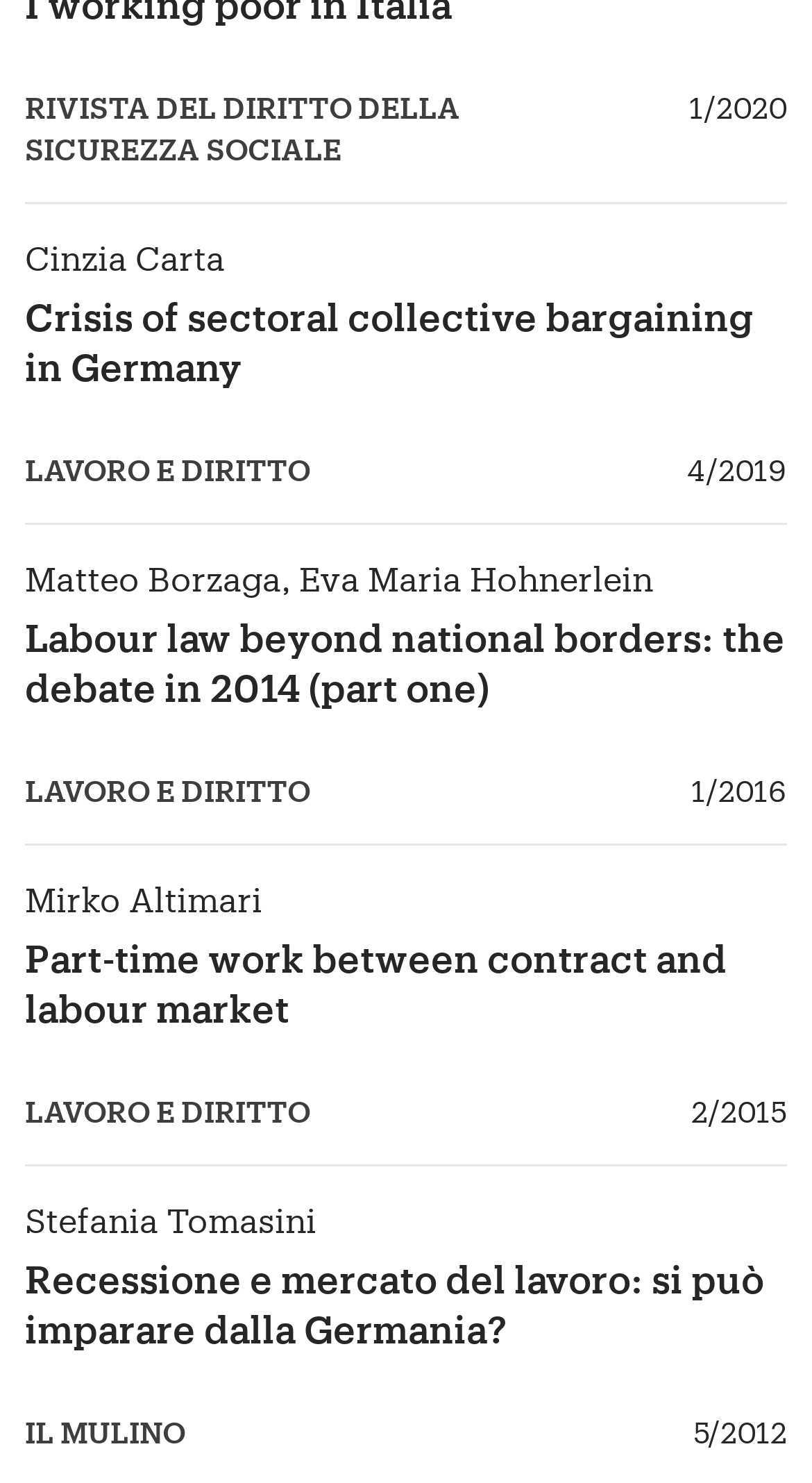Please determine the bounding box coordinates for the element with the description: "il Mulino".

[0.031, 0.953, 0.228, 0.98]